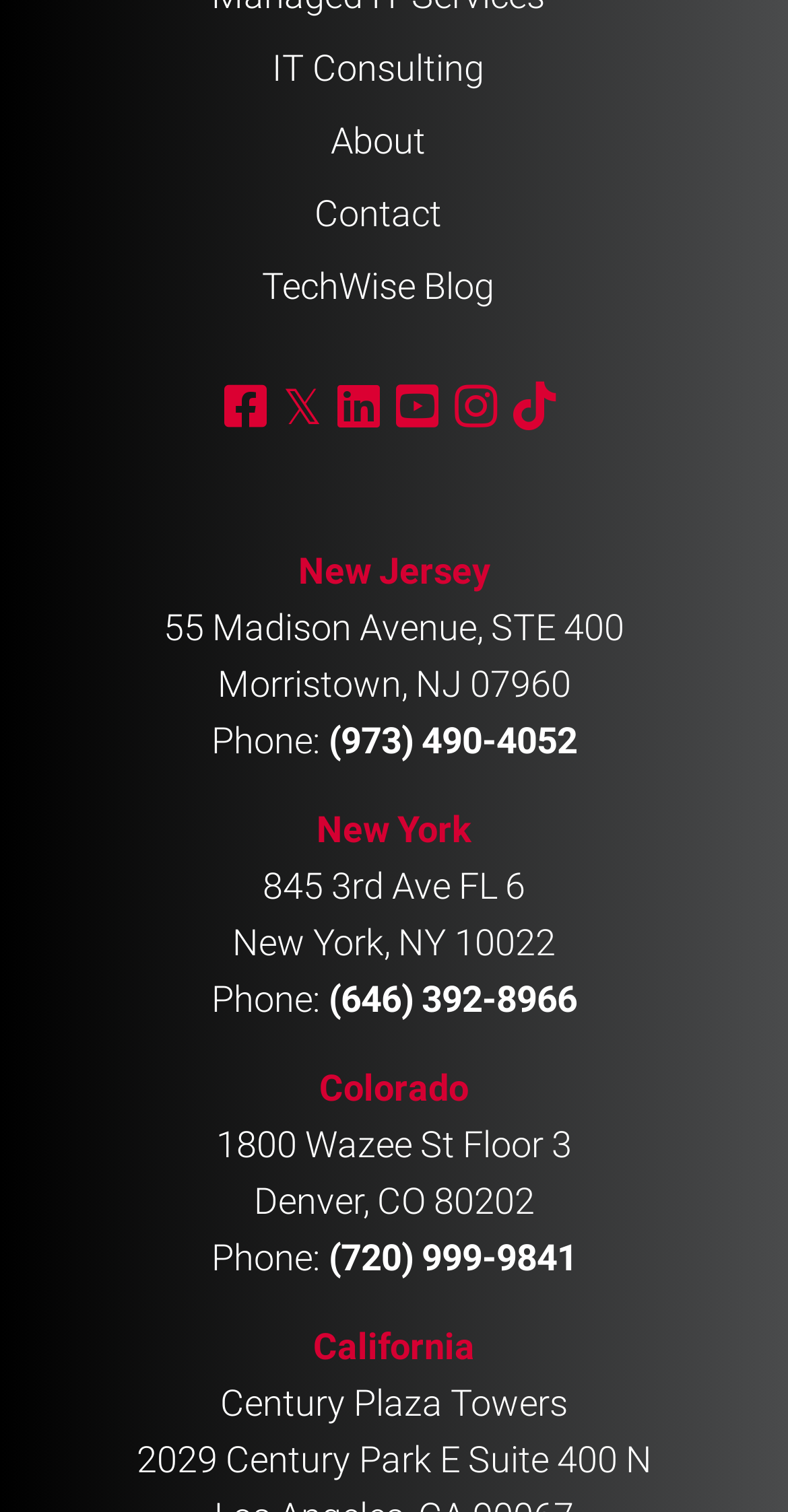Determine the bounding box coordinates of the element's region needed to click to follow the instruction: "View TechWise Blog". Provide these coordinates as four float numbers between 0 and 1, formatted as [left, top, right, bottom].

[0.332, 0.175, 0.627, 0.203]